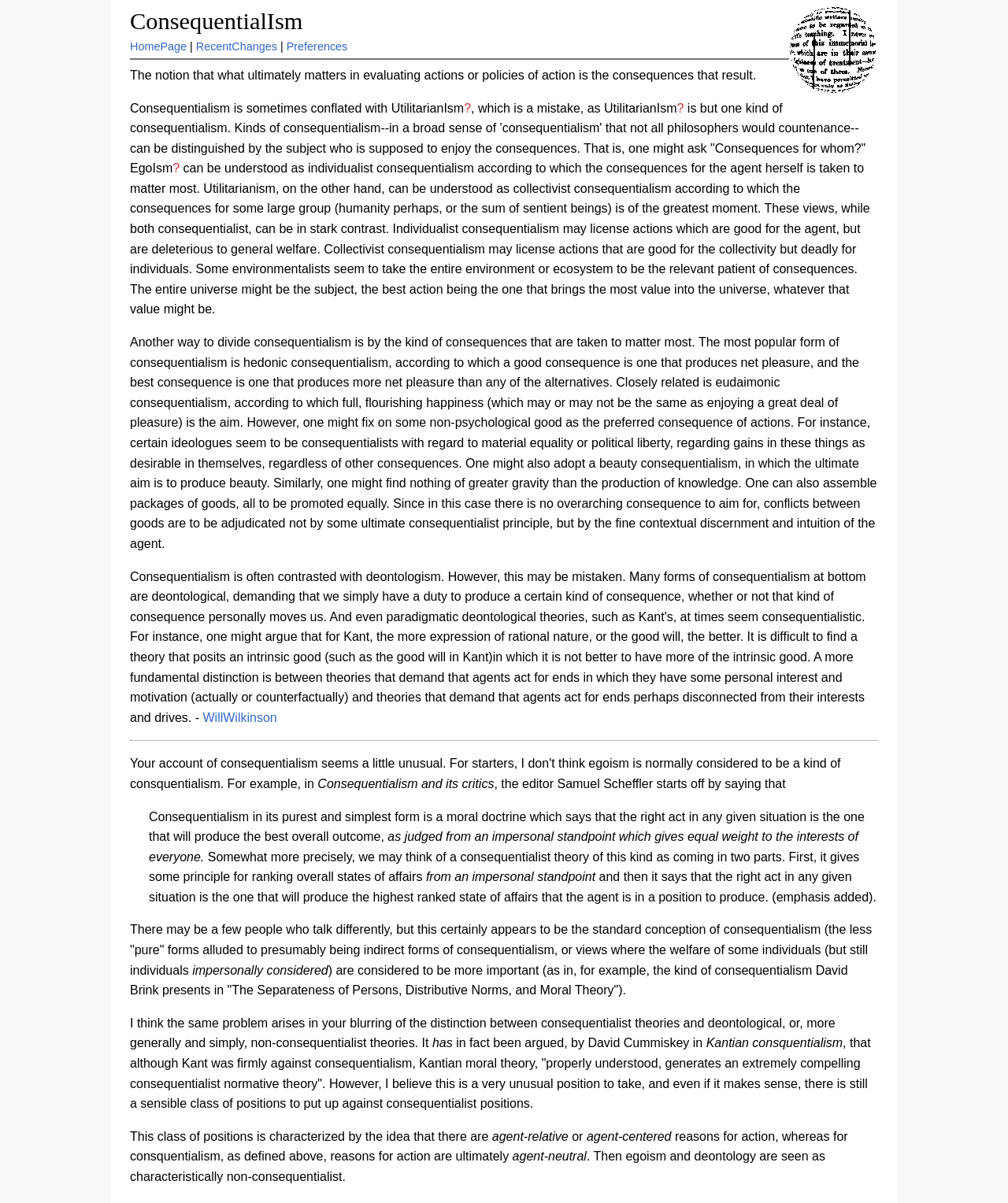What is the purpose of the horizontal separator on the webpage?
Please give a detailed and thorough answer to the question, covering all relevant points.

The horizontal separator is used to visually separate different sections of the webpage, making it easier to read and understand. It helps to distinguish between the introduction, the explanation of consequentialism, and the discussion of its critics.